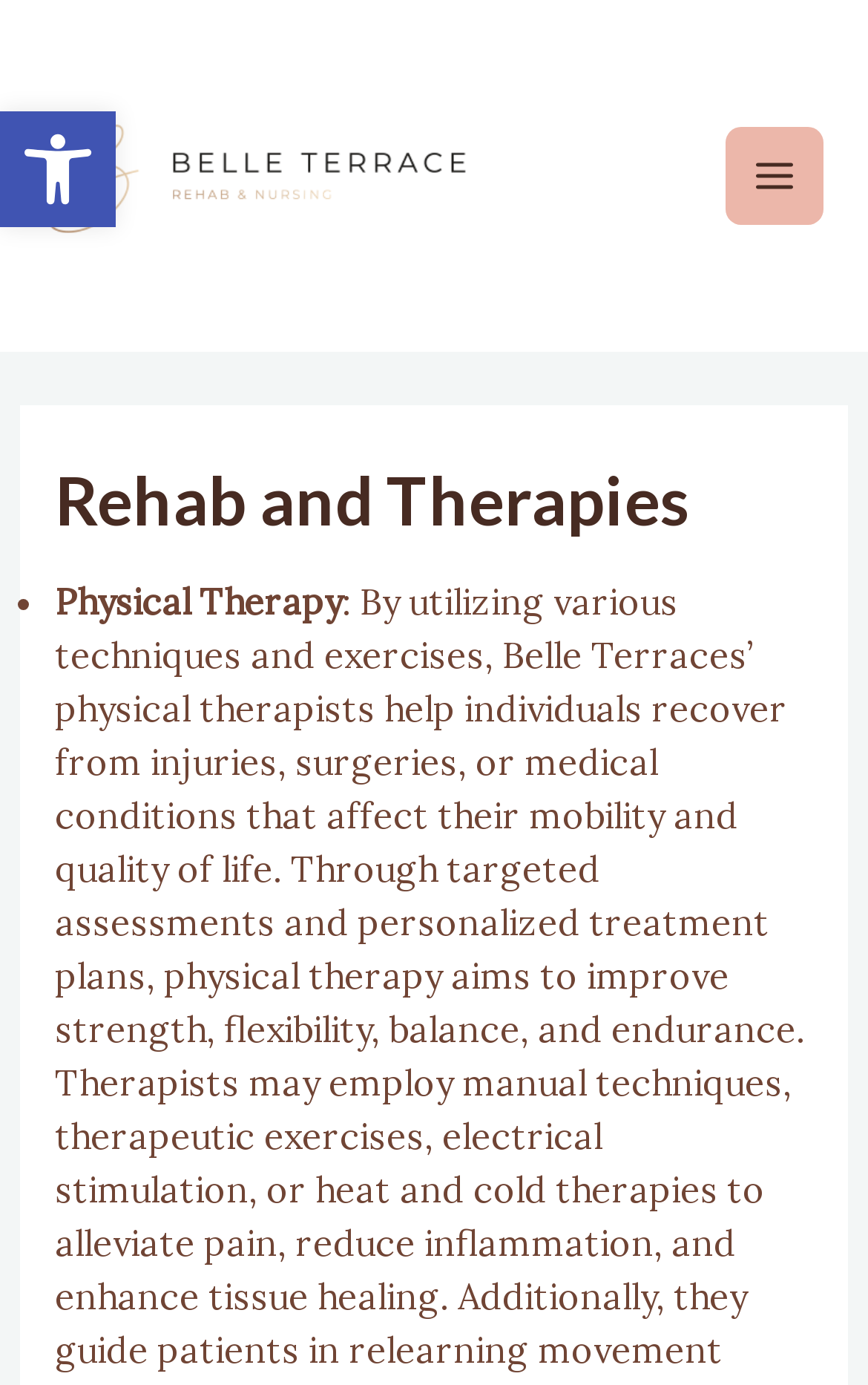Locate the UI element described by Open toolbar Accessibility Tools and provide its bounding box coordinates. Use the format (top-left x, top-left y, bottom-right x, bottom-right y) with all values as floating point numbers between 0 and 1.

[0.0, 0.08, 0.133, 0.164]